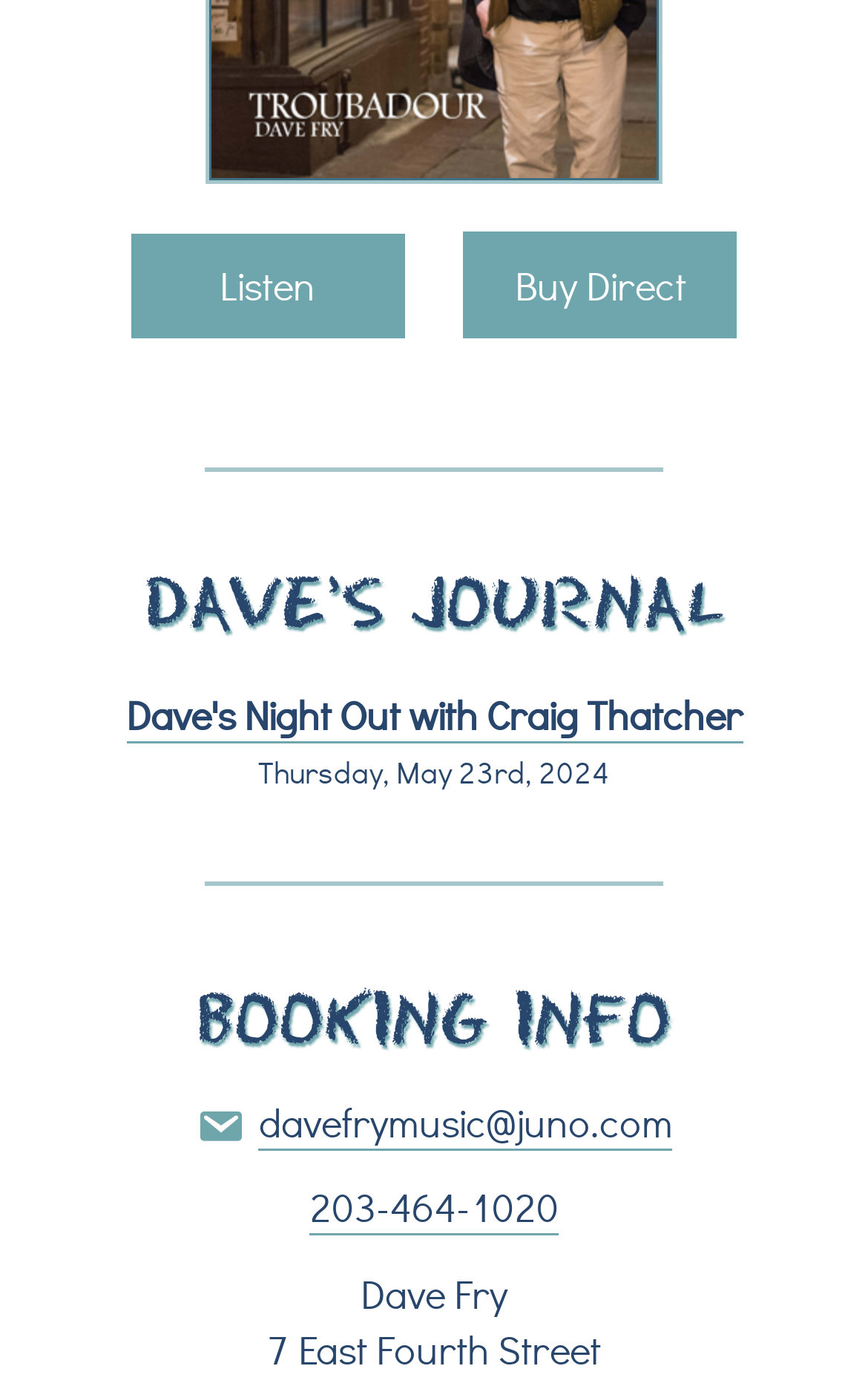Highlight the bounding box of the UI element that corresponds to this description: "davefrymusic@juno.com".

[0.225, 0.79, 0.775, 0.828]